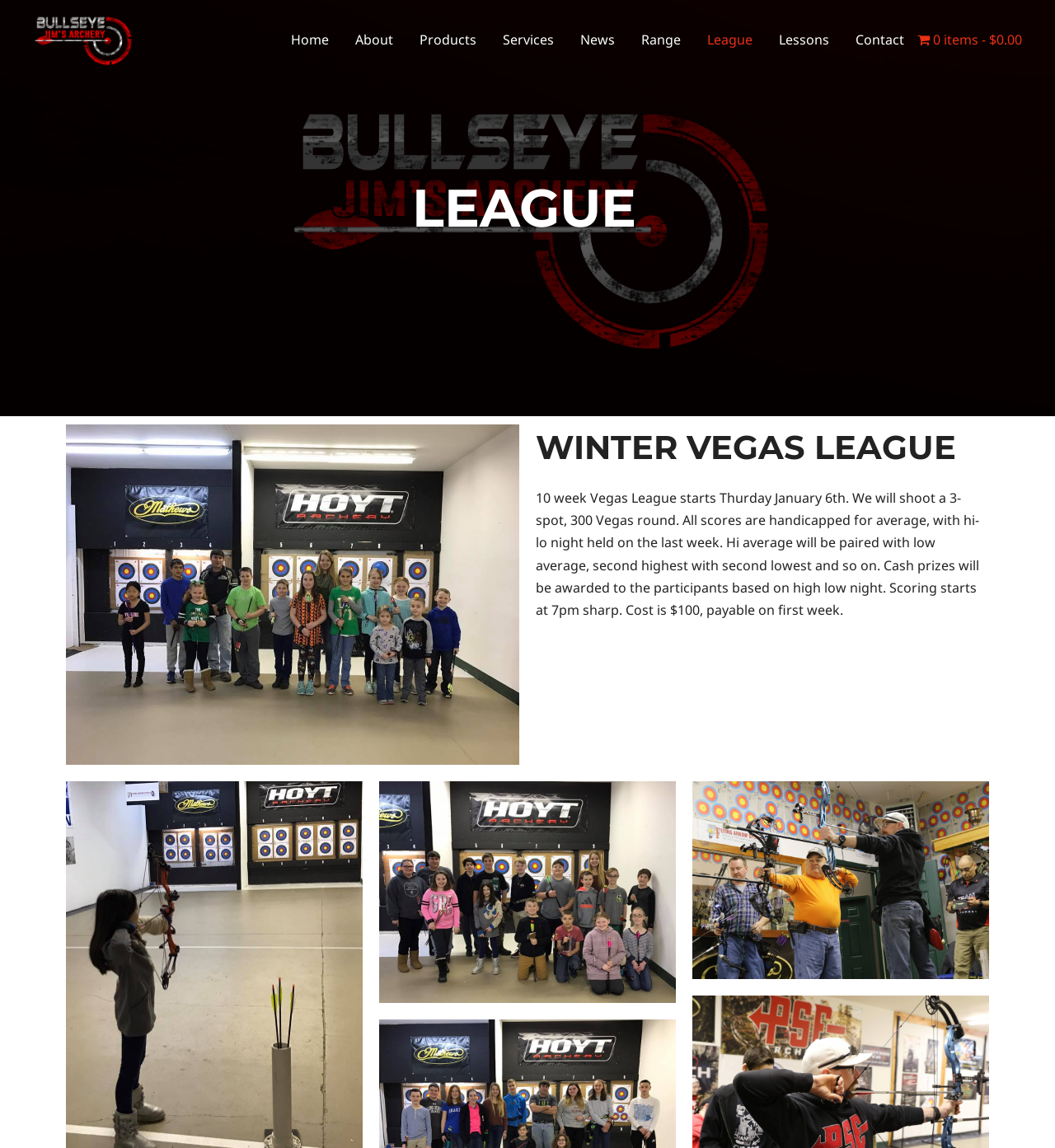Determine the bounding box coordinates of the section to be clicked to follow the instruction: "view products". The coordinates should be given as four float numbers between 0 and 1, formatted as [left, top, right, bottom].

[0.385, 0.01, 0.464, 0.06]